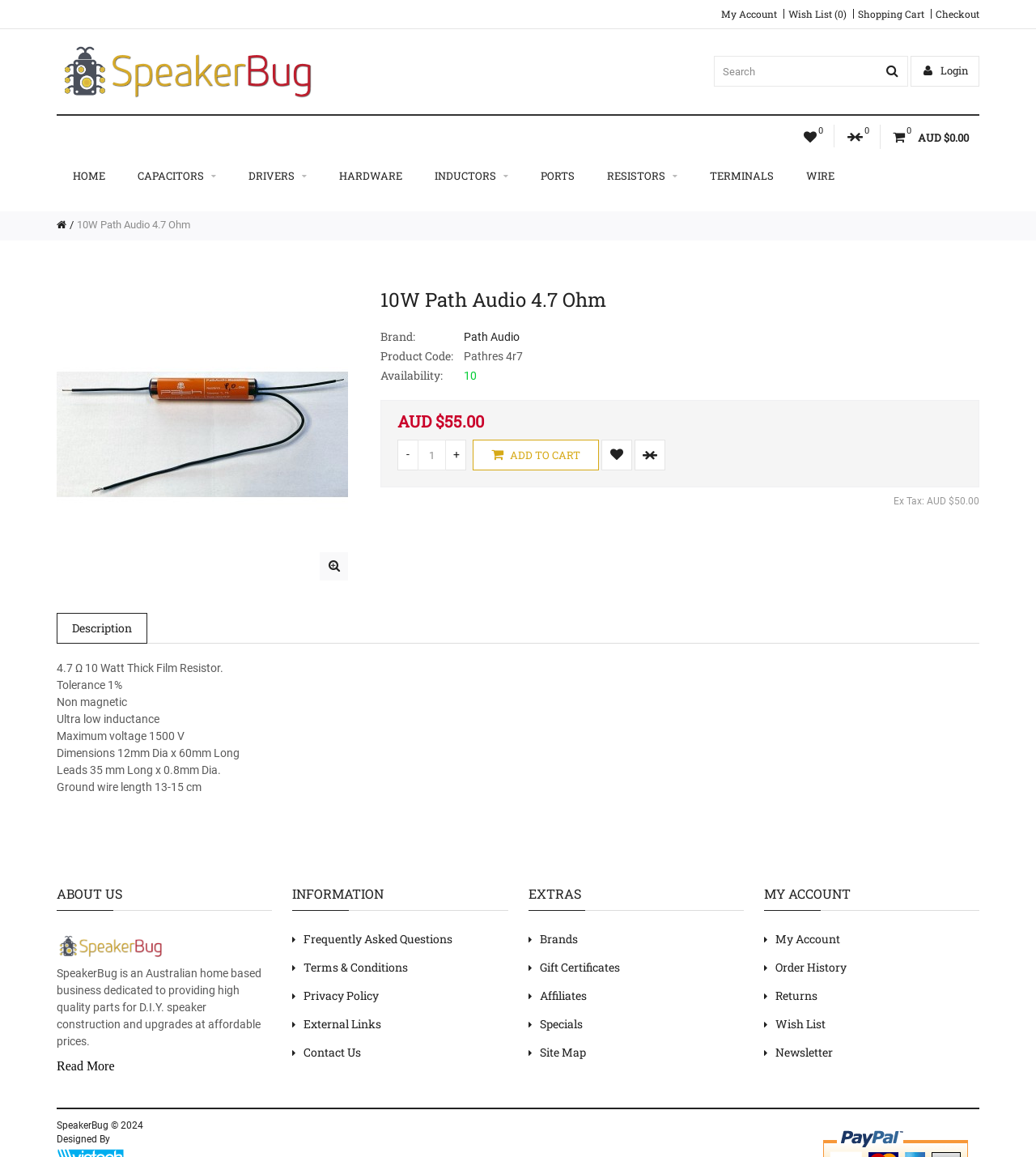Analyze the image and give a detailed response to the question:
What is the maximum voltage of the resistor?

The maximum voltage of the resistor can be found in the product description section, where it says 'Maximum voltage 1500 V'.